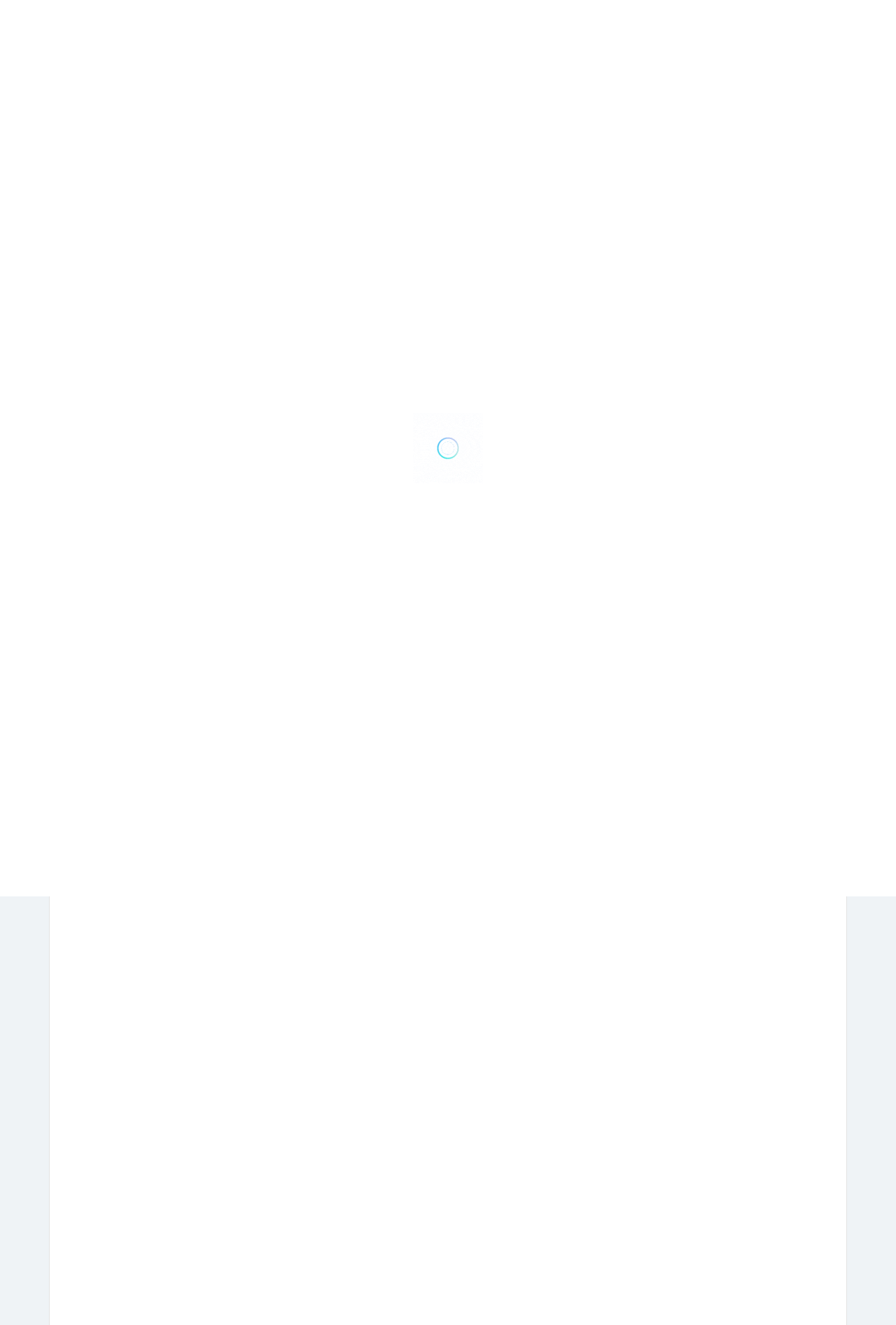Please identify the bounding box coordinates of the region to click in order to complete the task: "Click the 'Sign In' button". The coordinates must be four float numbers between 0 and 1, specified as [left, top, right, bottom].

[0.797, 0.013, 0.831, 0.023]